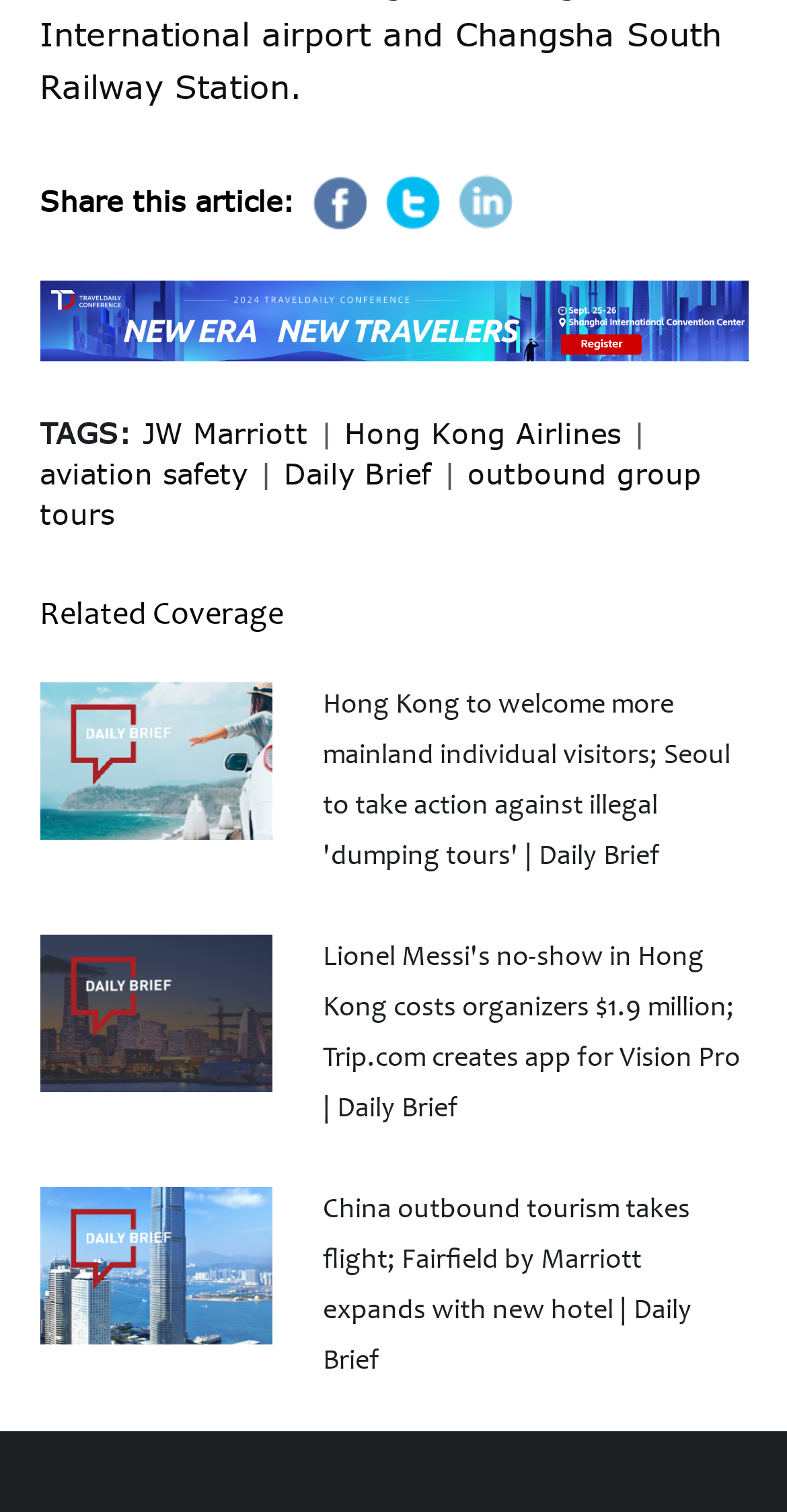Provide the bounding box coordinates of the UI element that matches the description: "aviation safety".

[0.05, 0.301, 0.314, 0.324]